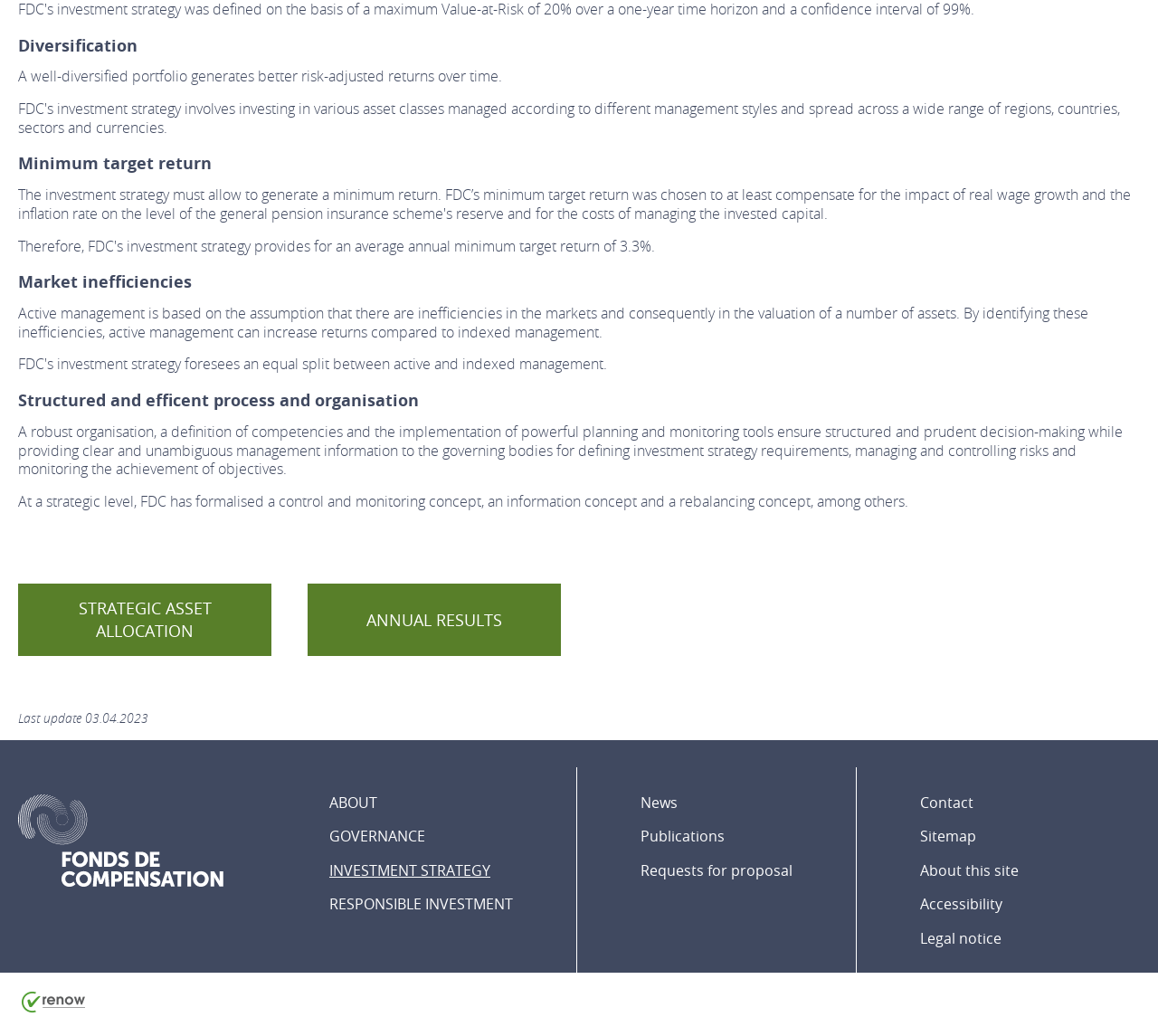Find the bounding box coordinates for the area you need to click to carry out the instruction: "Check available domain names". The coordinates should be four float numbers between 0 and 1, indicated as [left, top, right, bottom].

None